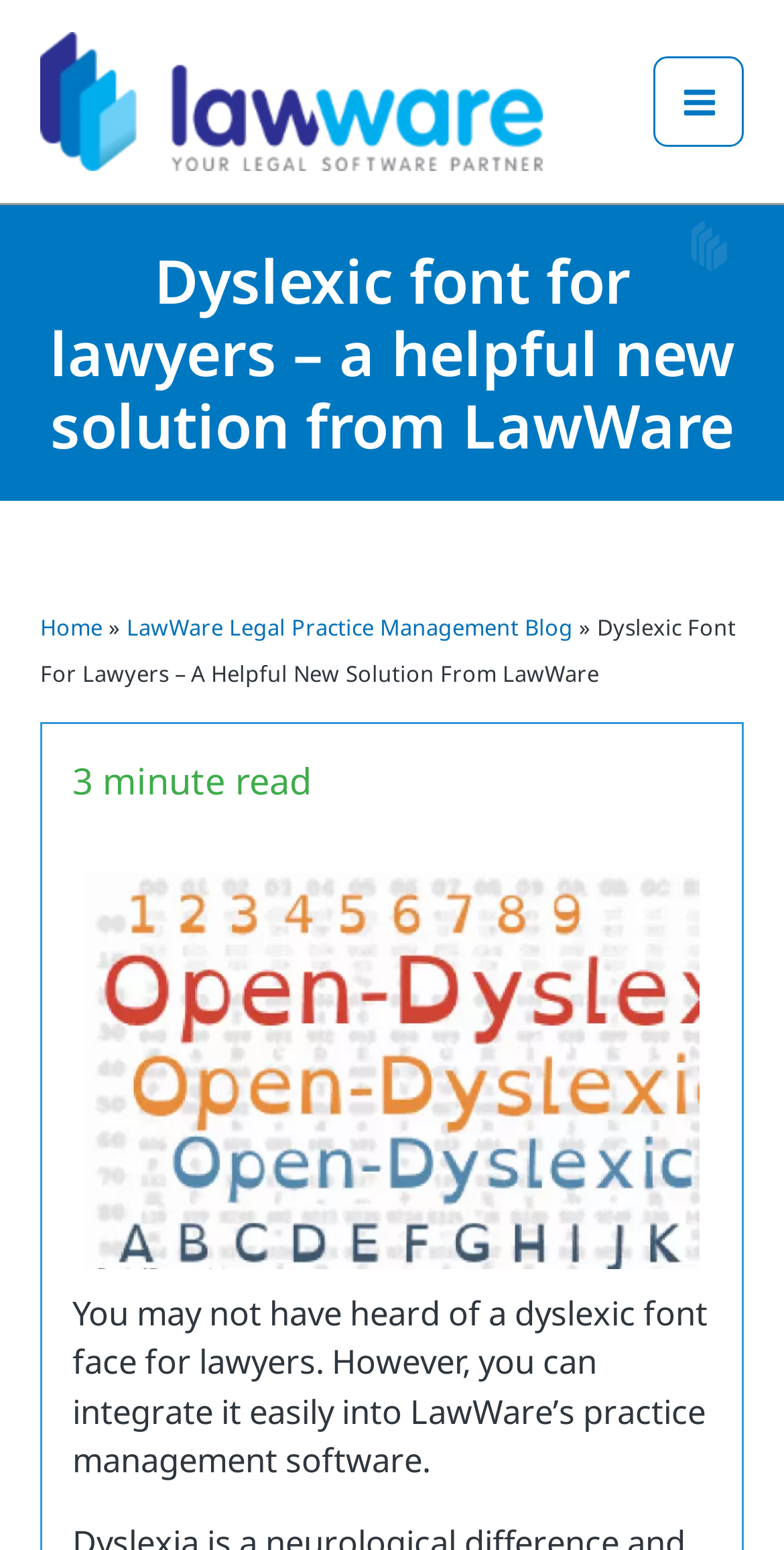What is the type of image shown in the figure?
Using the image, respond with a single word or phrase.

Dyslexic font for lawyers typeface